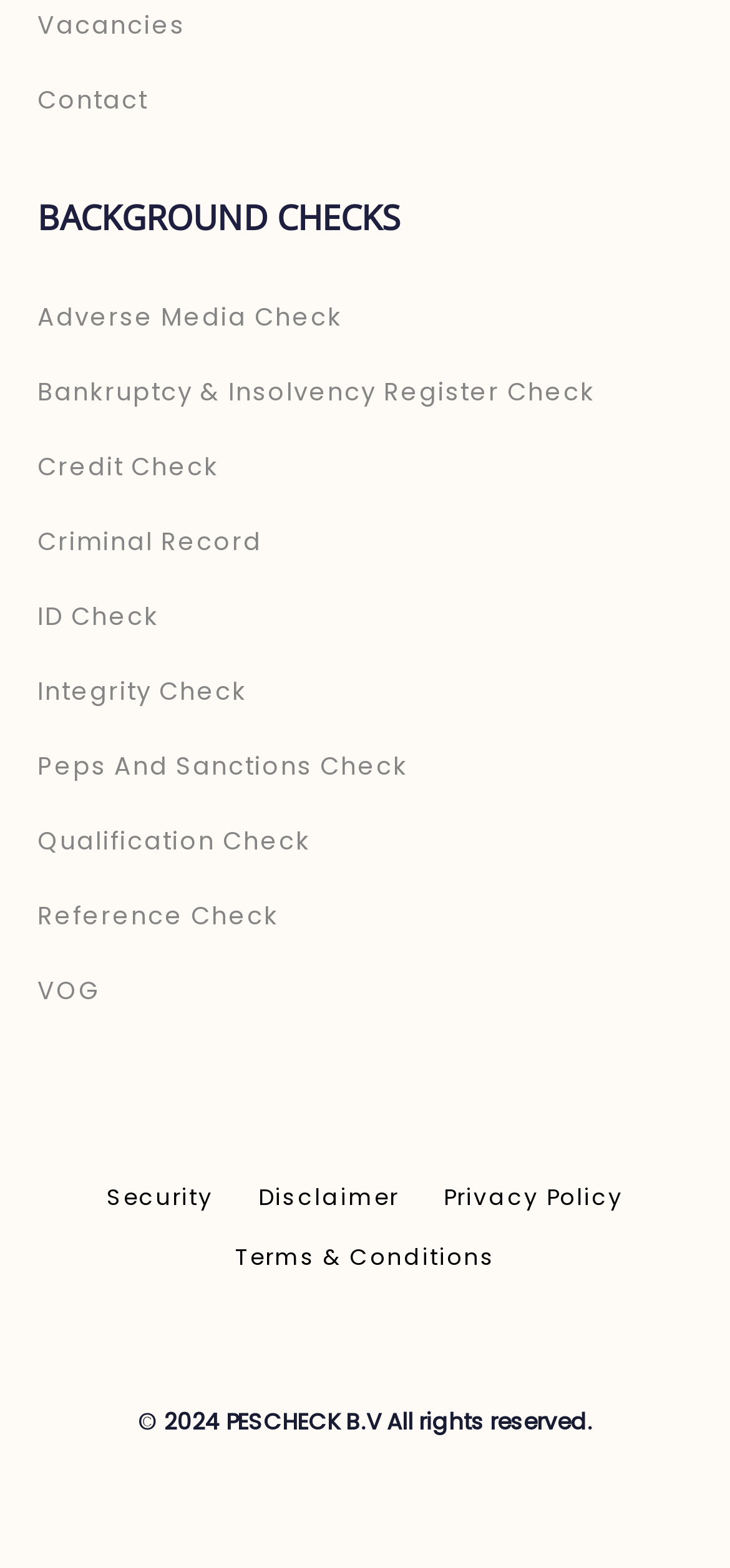Reply to the question with a single word or phrase:
What is the copyright year mentioned at the bottom of the webpage?

2024